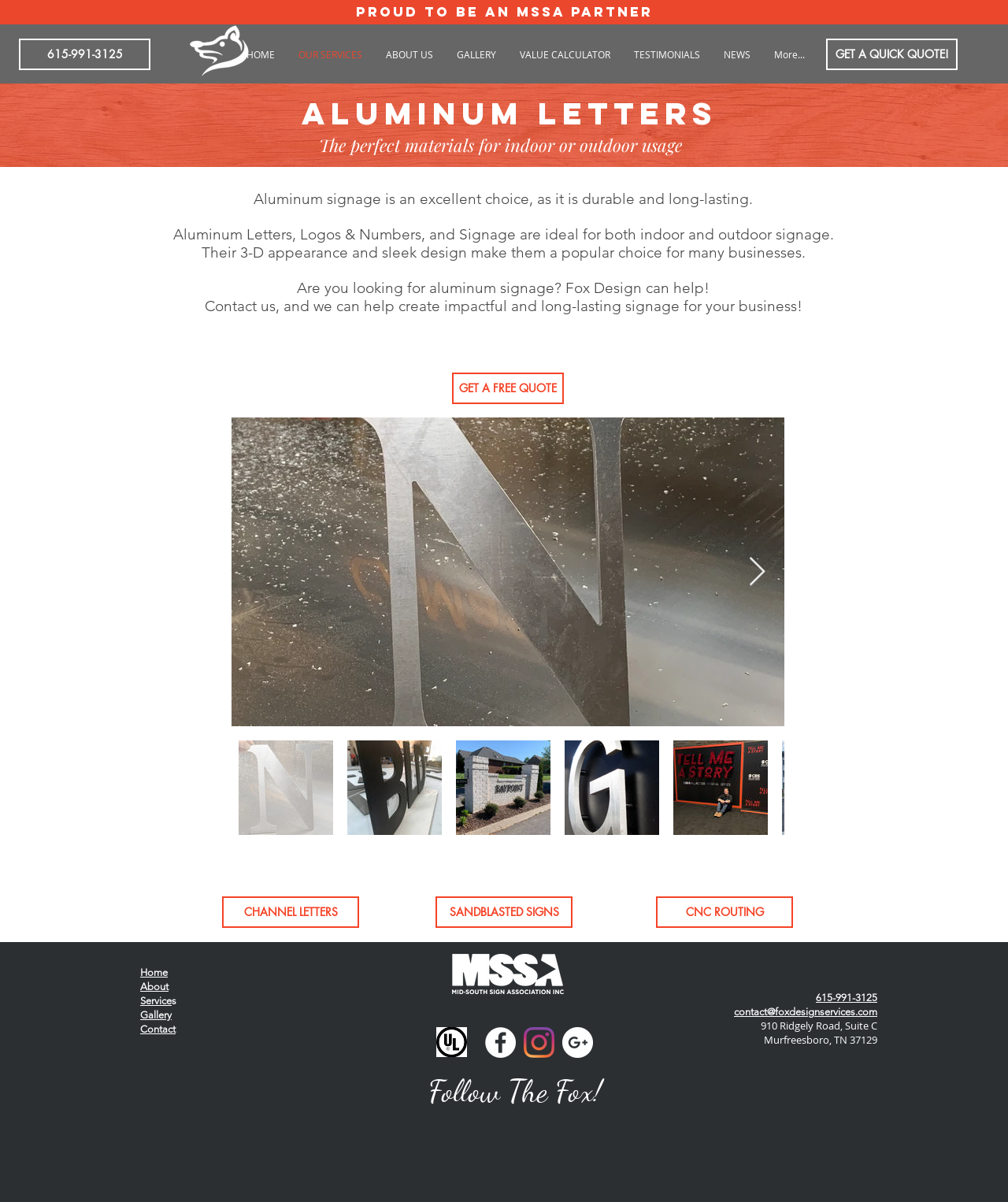Provide a single word or phrase to answer the given question: 
How many links are there in the navigation menu?

8